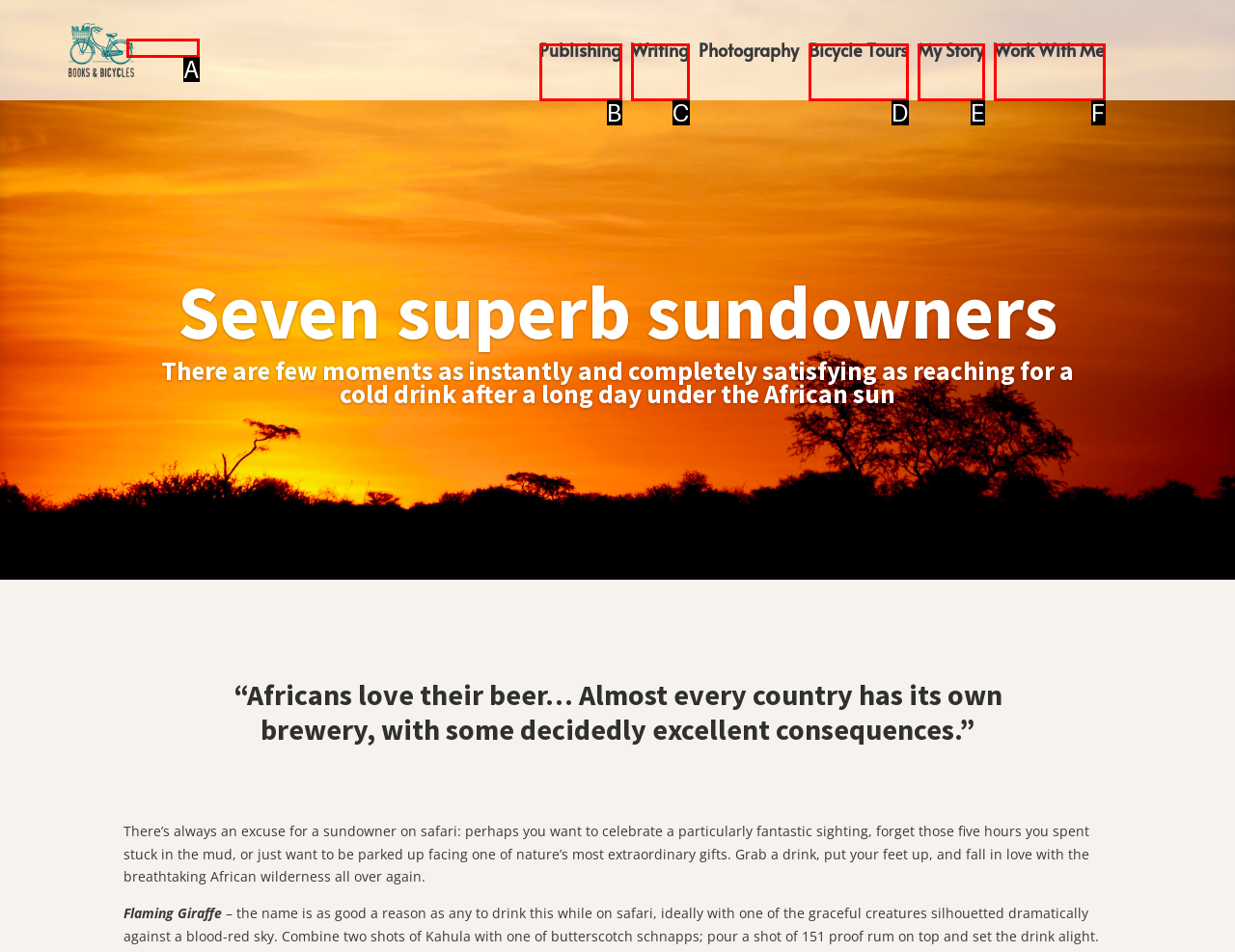Refer to the element description: Work With Me and identify the matching HTML element. State your answer with the appropriate letter.

F